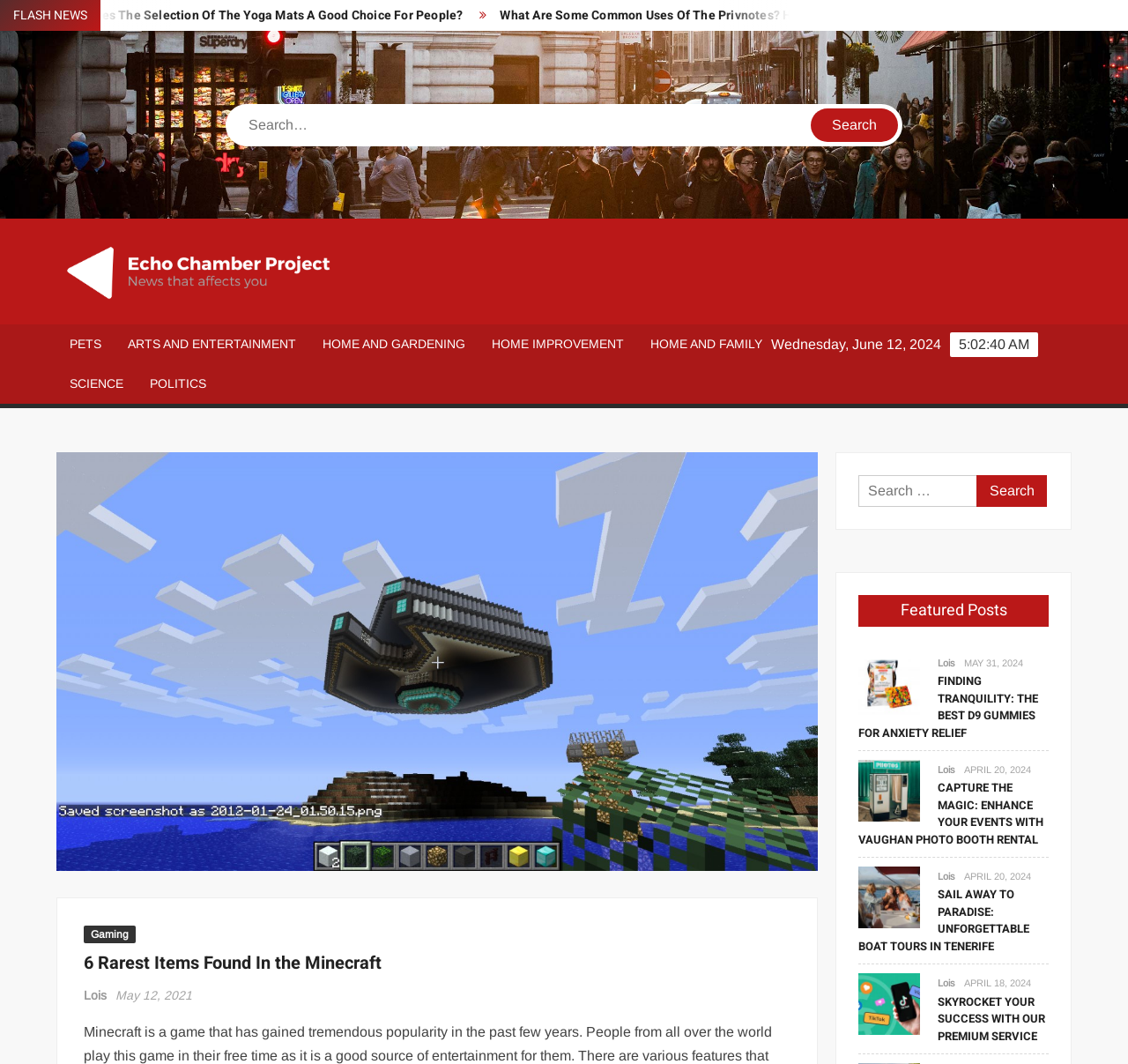Identify the bounding box coordinates of the region I need to click to complete this instruction: "Read the article about finding tranquility".

[0.761, 0.635, 0.816, 0.649]